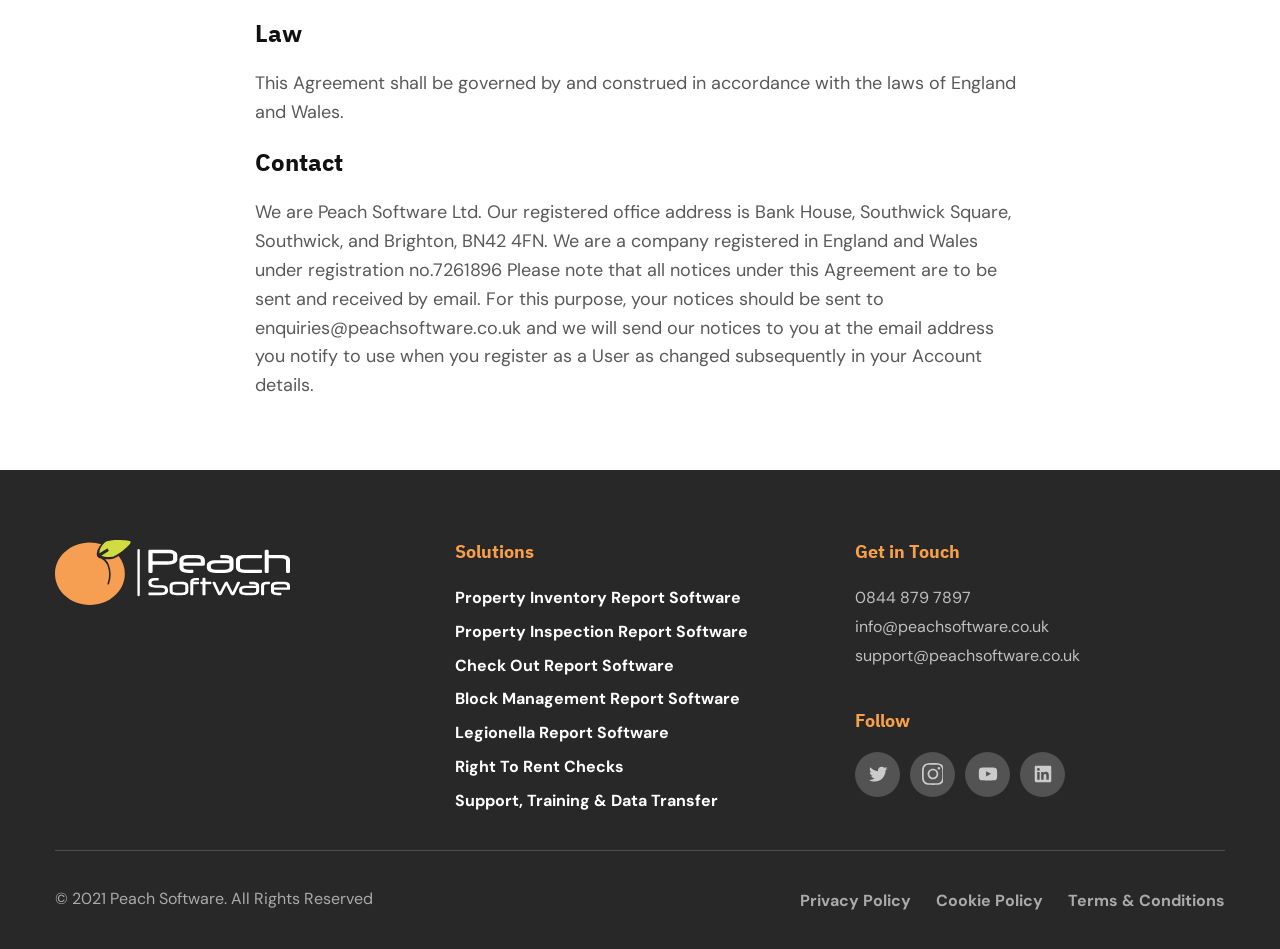Using the given element description, provide the bounding box coordinates (top-left x, top-left y, bottom-right x, bottom-right y) for the corresponding UI element in the screenshot: 0844 879 7897

[0.668, 0.618, 0.759, 0.641]